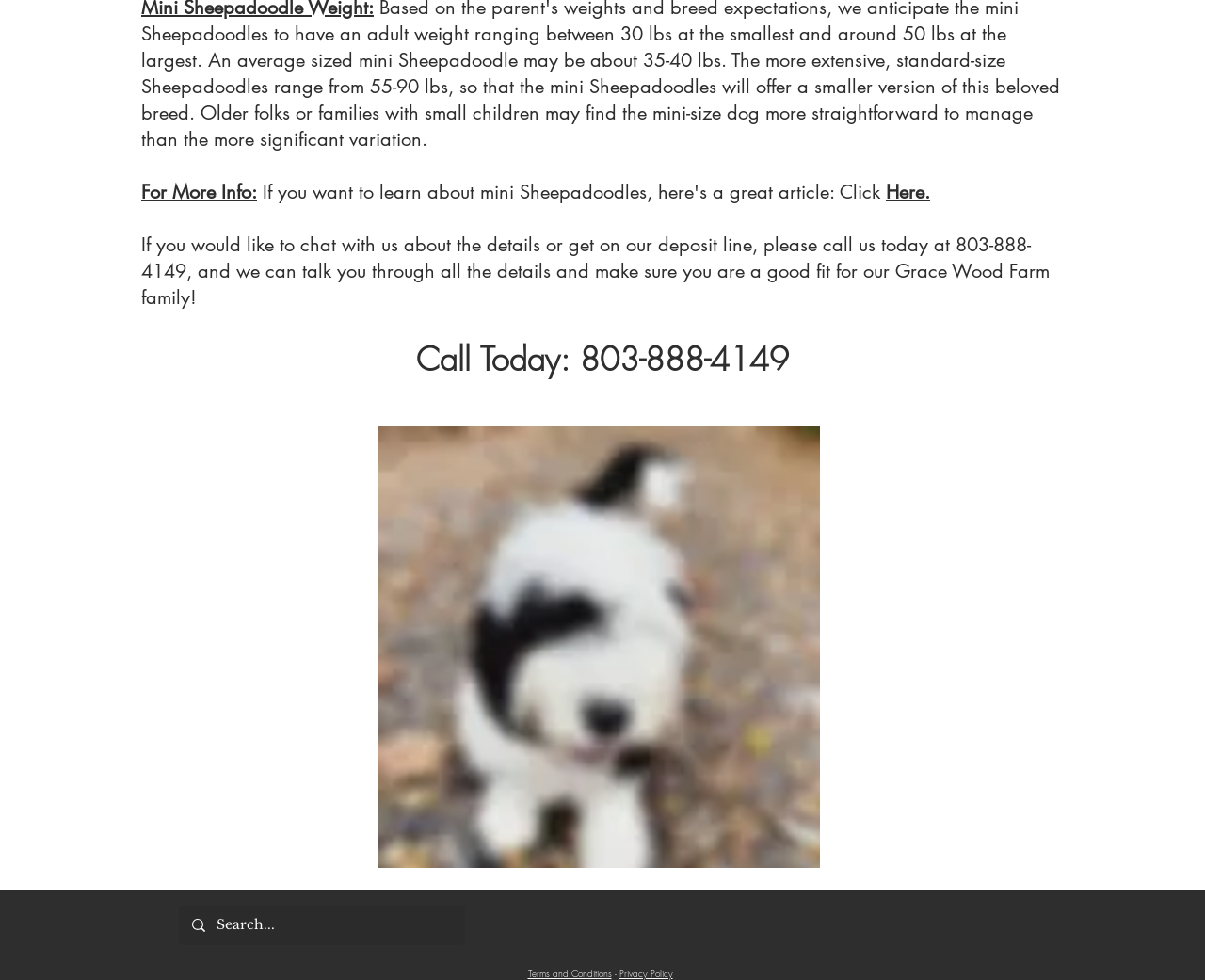Kindly determine the bounding box coordinates of the area that needs to be clicked to fulfill this instruction: "Click 'Here' for more information".

[0.735, 0.183, 0.772, 0.208]